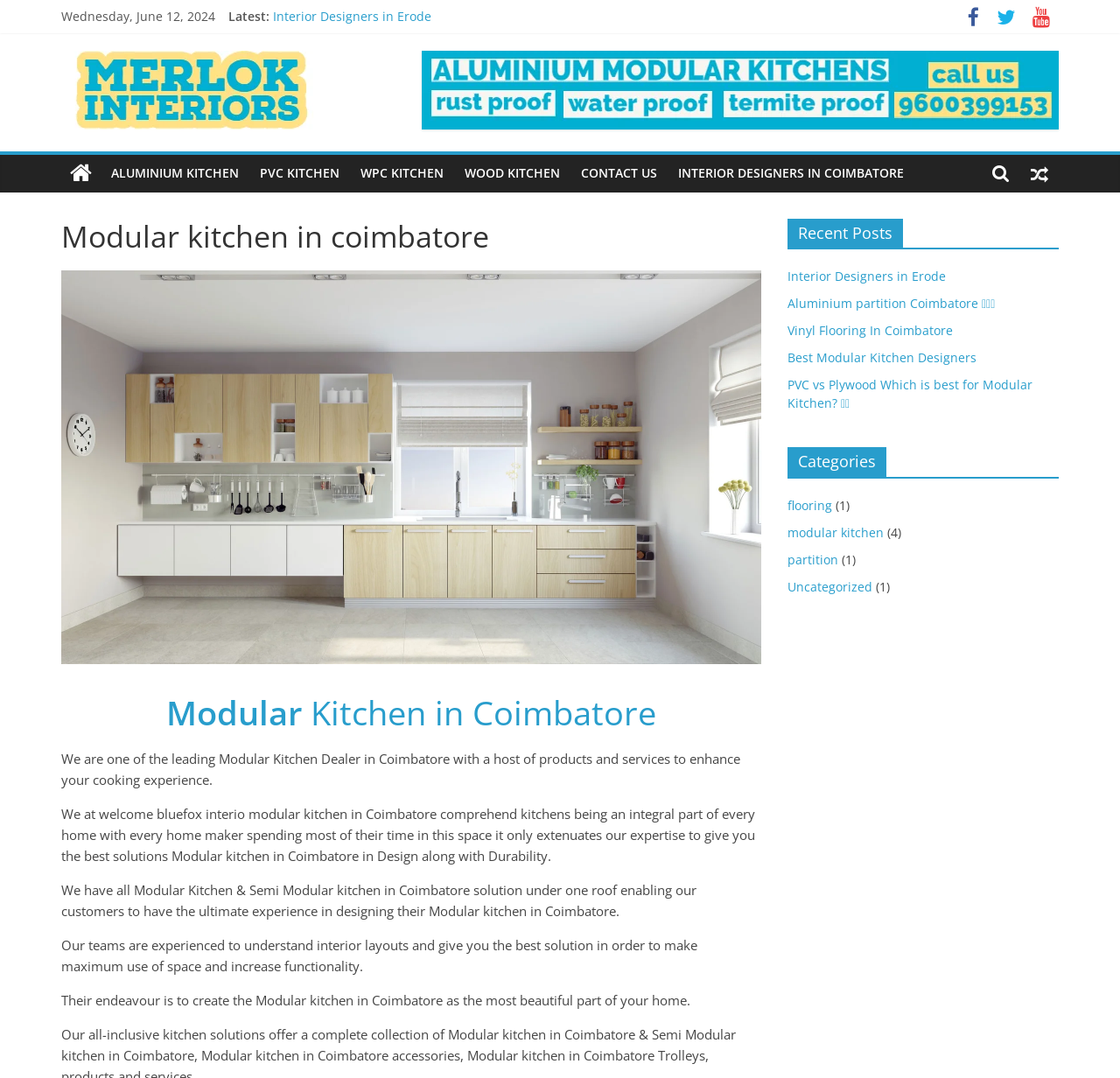Specify the bounding box coordinates for the region that must be clicked to perform the given instruction: "Learn about 'ALUMINIUM KITCHEN'".

[0.09, 0.144, 0.223, 0.178]